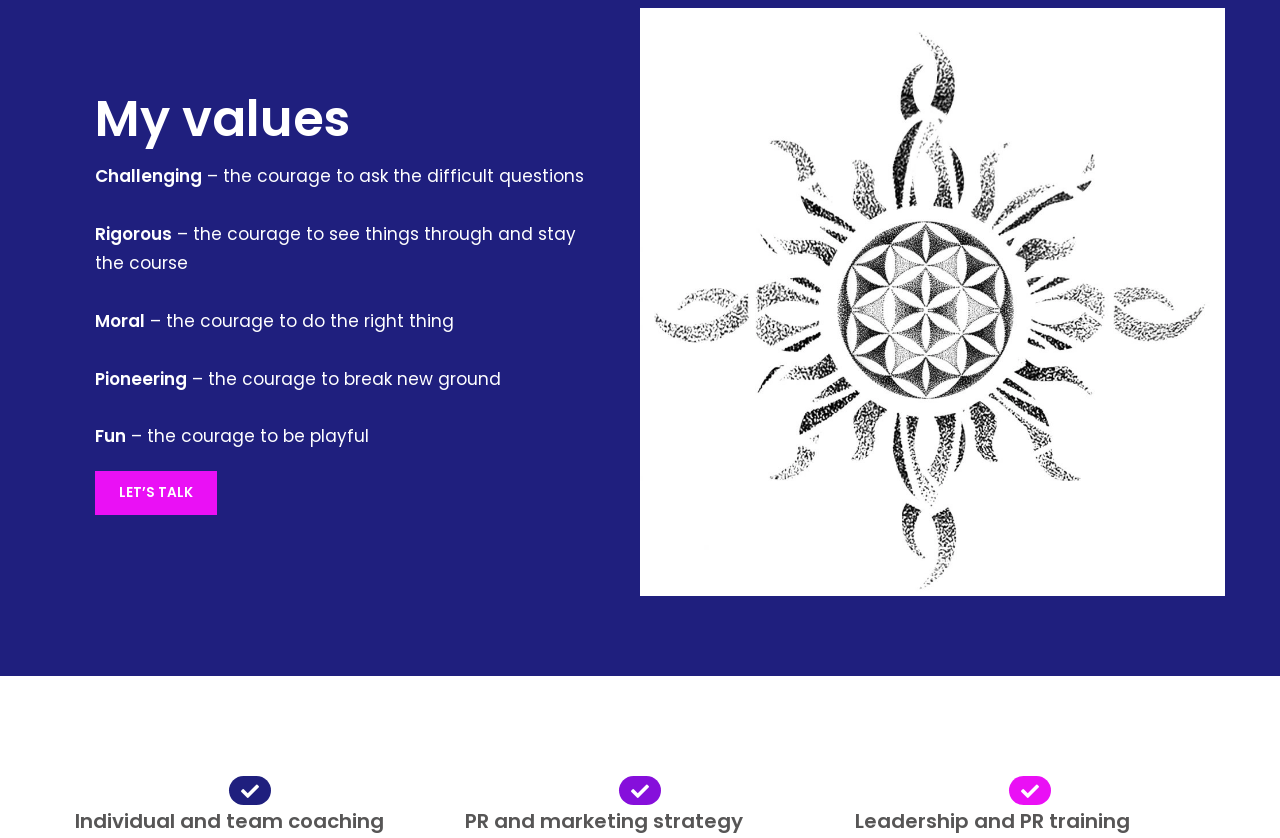What are the core values listed?
Based on the image, answer the question with a single word or brief phrase.

Challenging, Rigorous, Moral, Pioneering, Fun